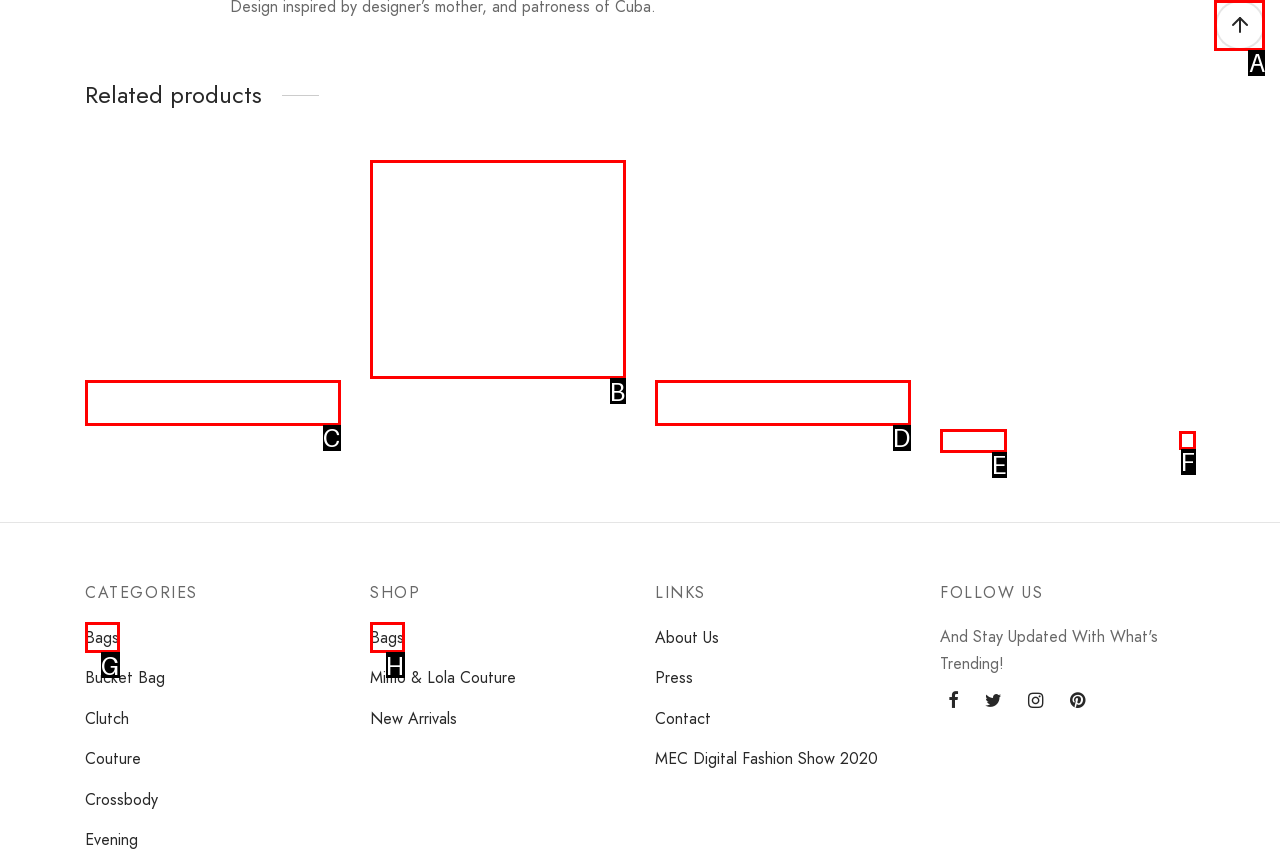To complete the instruction: Scroll to top, which HTML element should be clicked?
Respond with the option's letter from the provided choices.

A